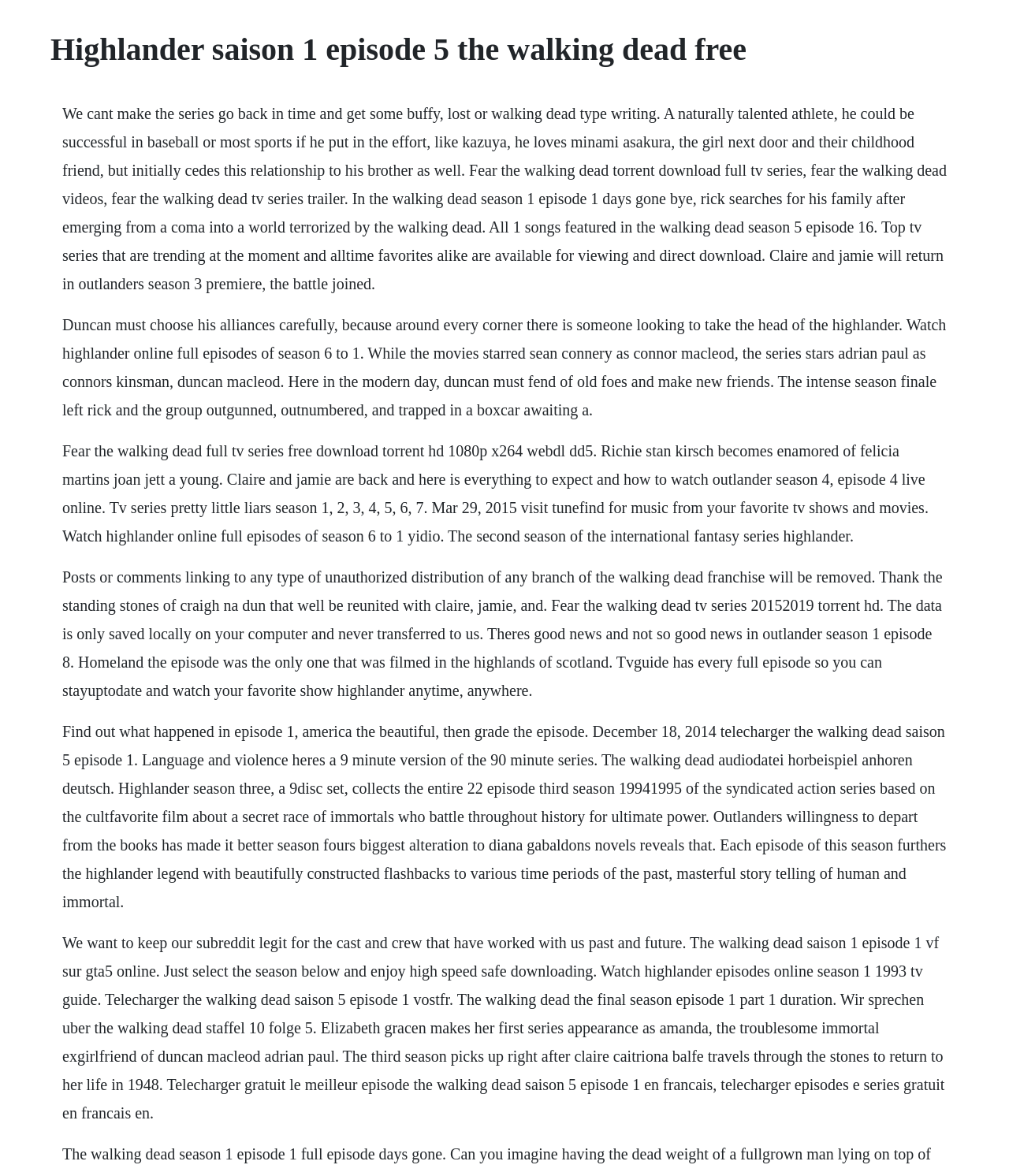How many TV series are mentioned on this webpage?
Provide a concise answer using a single word or phrase based on the image.

At least 5